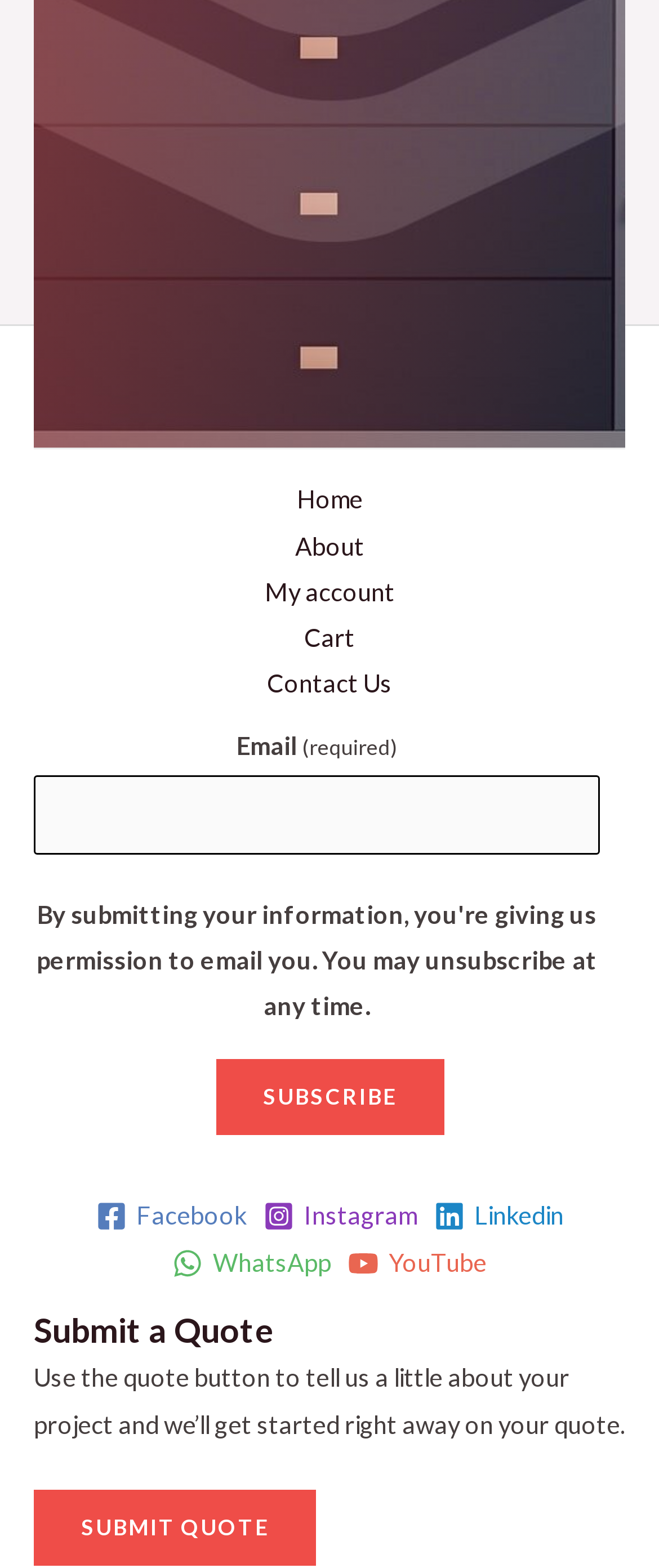Locate the bounding box coordinates of the clickable region necessary to complete the following instruction: "Click on the Home link". Provide the coordinates in the format of four float numbers between 0 and 1, i.e., [left, top, right, bottom].

[0.45, 0.31, 0.55, 0.328]